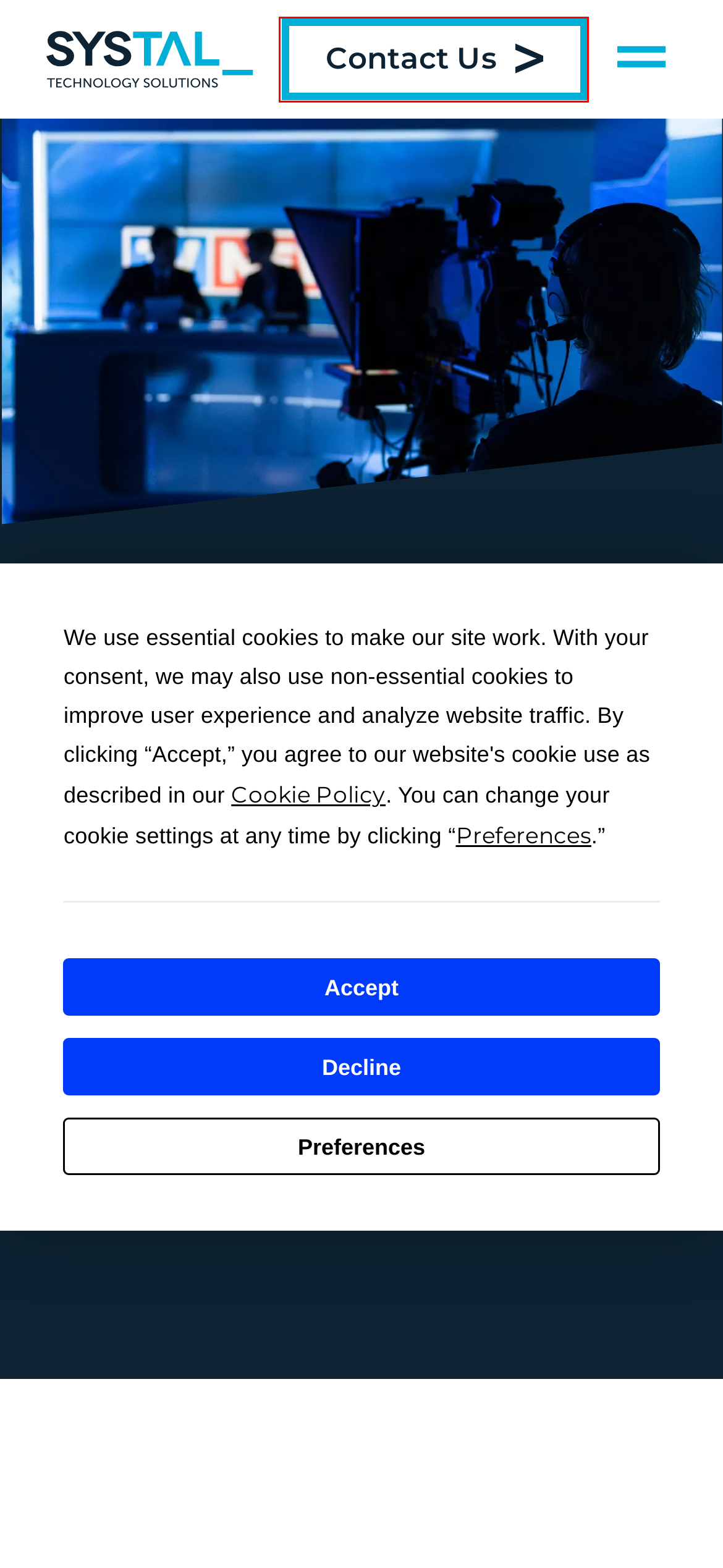You are looking at a webpage screenshot with a red bounding box around an element. Pick the description that best matches the new webpage after interacting with the element in the red bounding box. The possible descriptions are:
A. Cloud Services - Systal Technology Solutions
B. Contact - Systal Technology Solutions
C. Gartner Archives - Systal Technology Solutions
D. Network Archives - Systal Technology Solutions
E. Privacy Policy - Systal Technology Solutions
F. Services - Systal Technology Solutions
G. Strategic Value and Cost Optimisation - Systal Technology Solutions
H. Home - Systal Technology Solutions

B